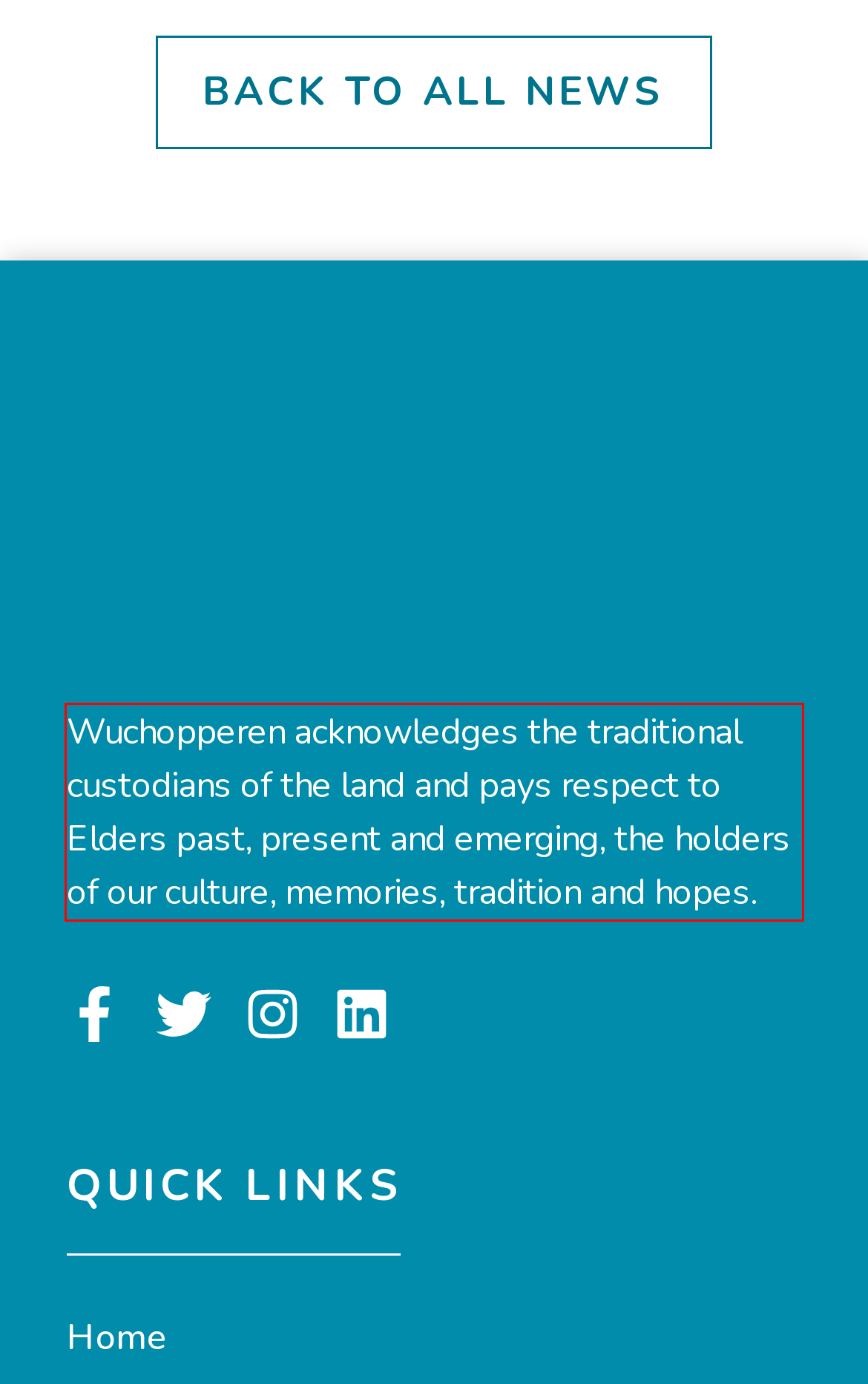Locate the red bounding box in the provided webpage screenshot and use OCR to determine the text content inside it.

Wuchopperen acknowledges the traditional custodians of the land and pays respect to Elders past, present and emerging, the holders of our culture, memories, tradition and hopes.